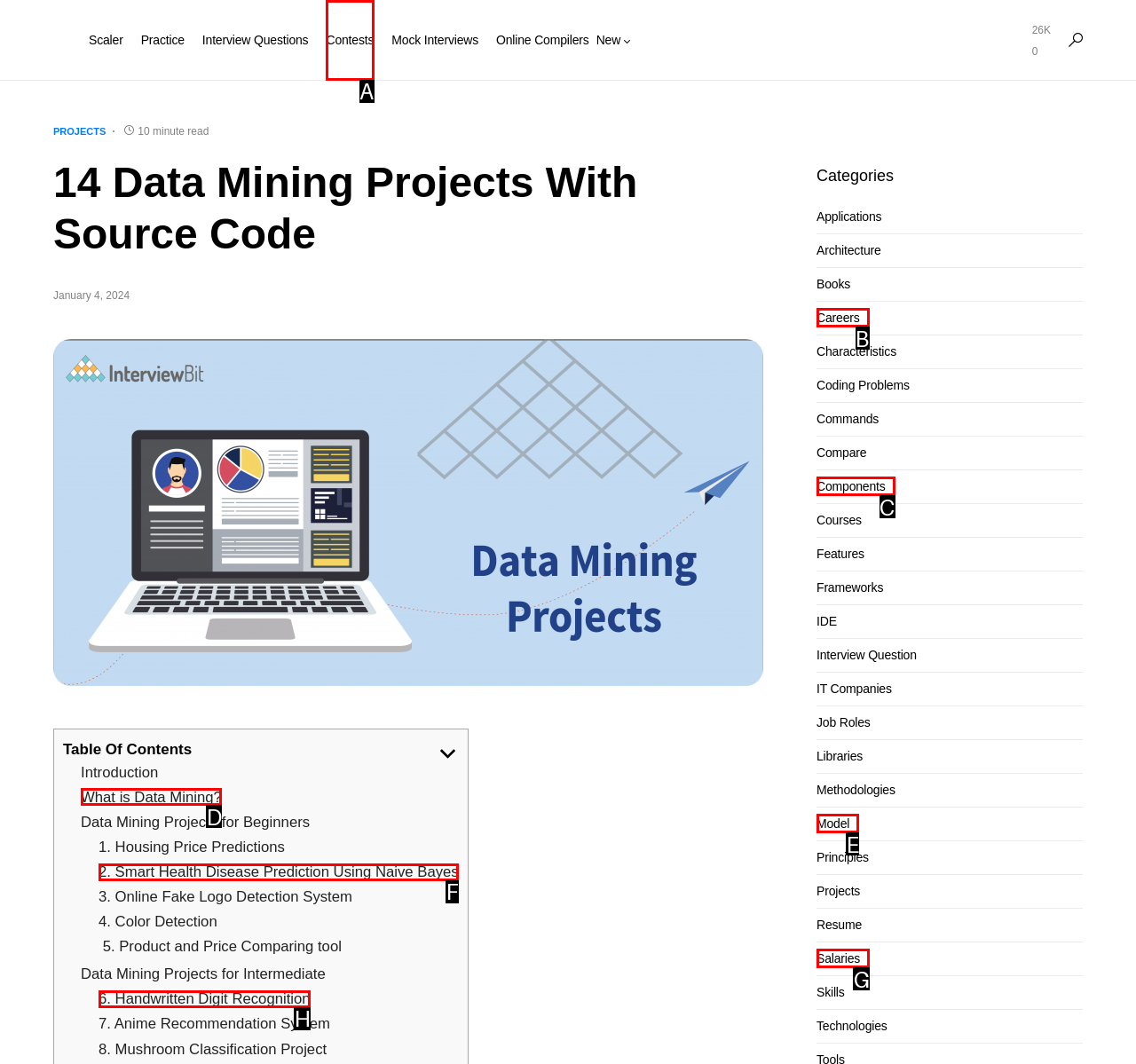Based on the element description: 6. Handwritten Digit Recognition, choose the HTML element that matches best. Provide the letter of your selected option.

H